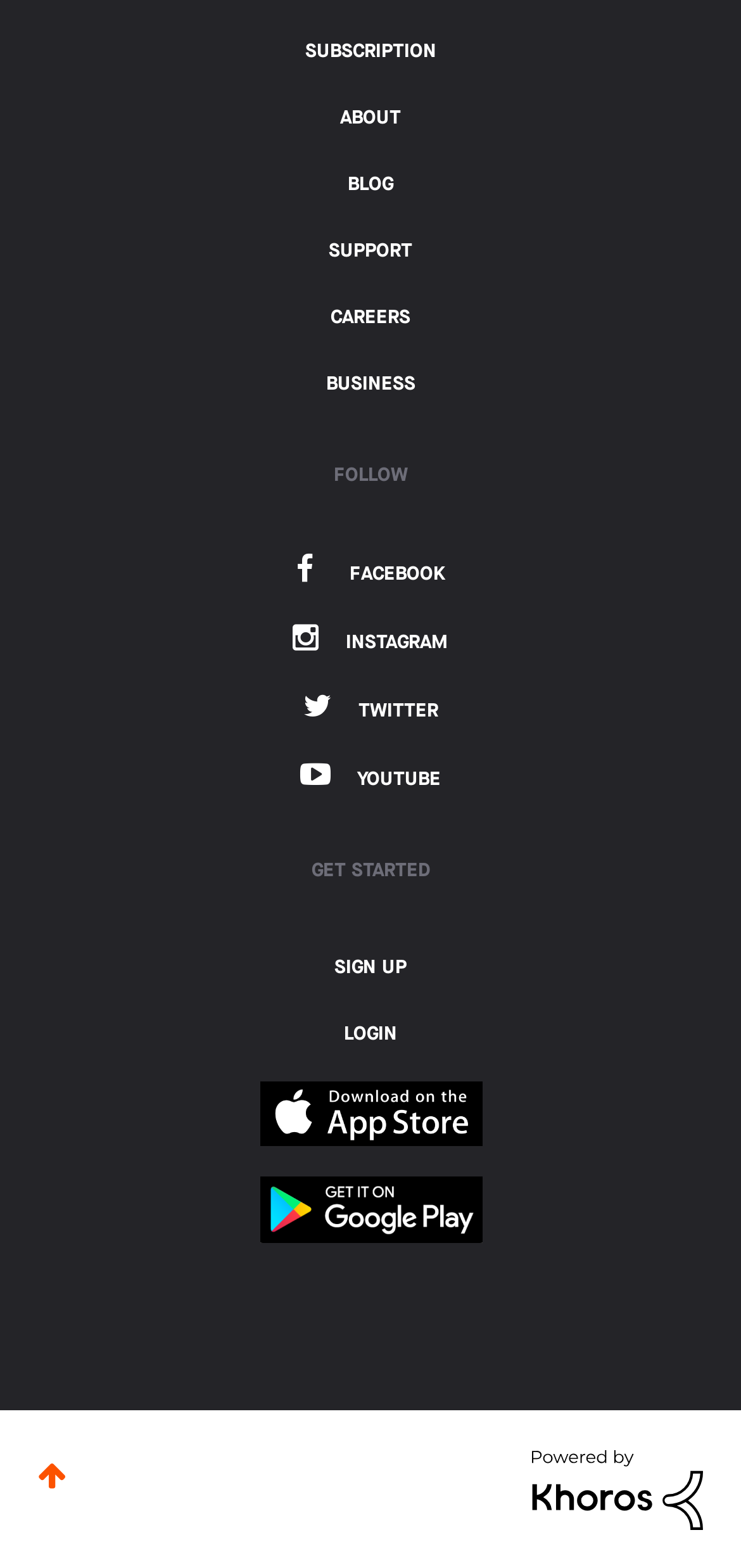Determine the bounding box coordinates of the region that needs to be clicked to achieve the task: "Follow on FACEBOOK".

[0.472, 0.355, 0.6, 0.378]